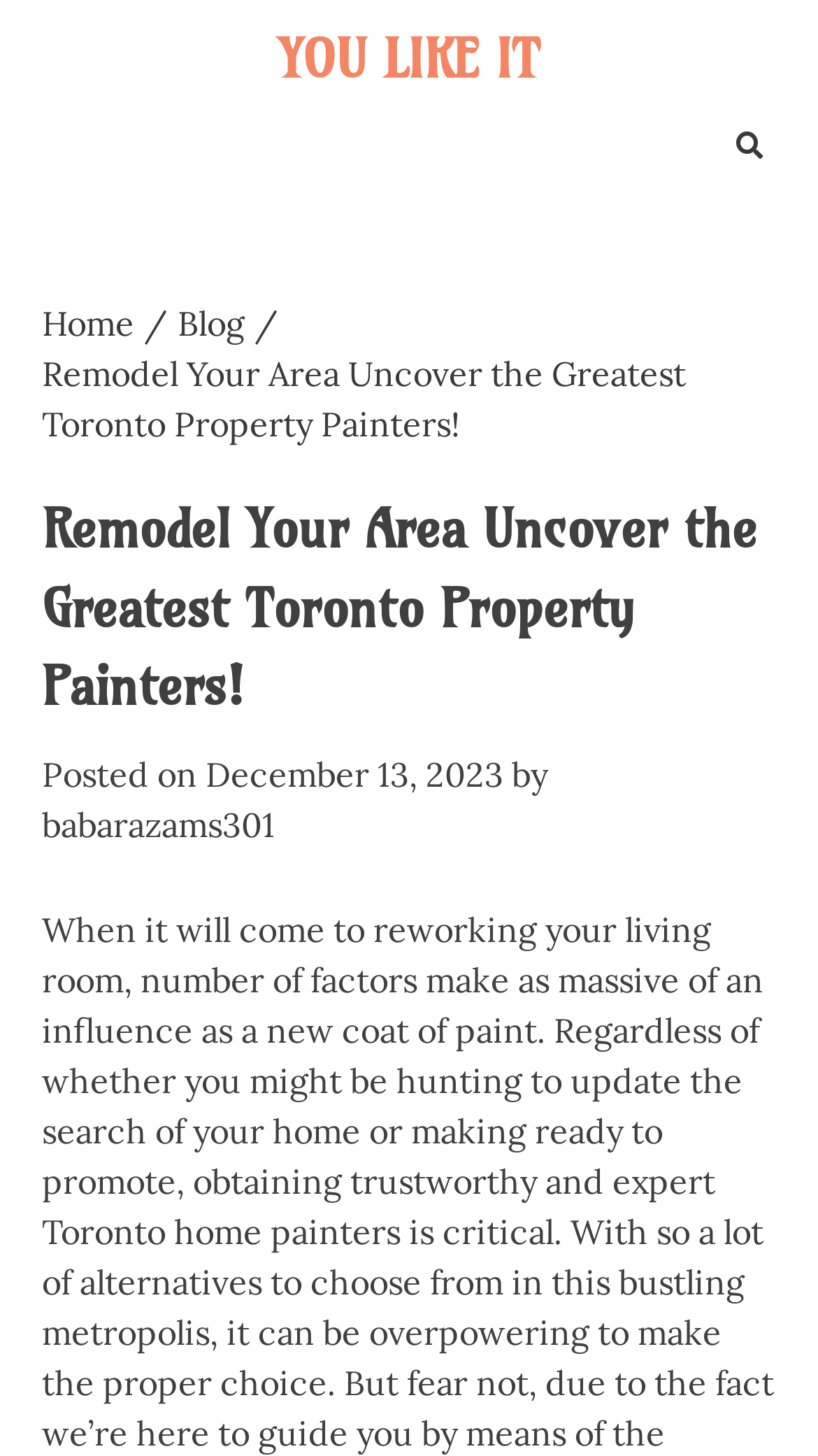Based on what you see in the screenshot, provide a thorough answer to this question: What is the text of the static text element below the breadcrumbs?

I found the text of the static text element below the breadcrumbs by looking at the text of the element with the bounding box coordinates [0.051, 0.243, 0.838, 0.306].